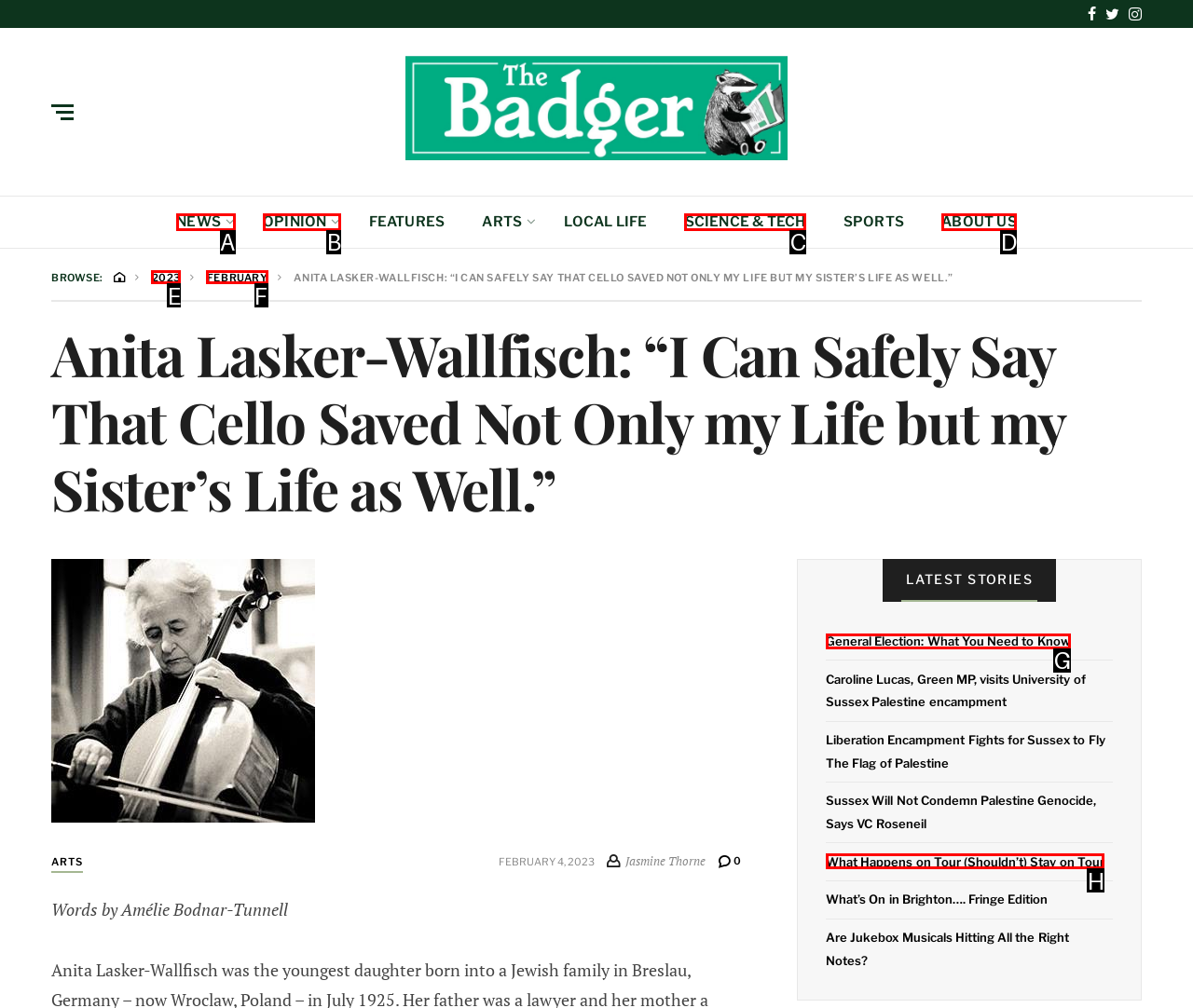From the provided options, pick the HTML element that matches the description: Science & Tech. Respond with the letter corresponding to your choice.

C